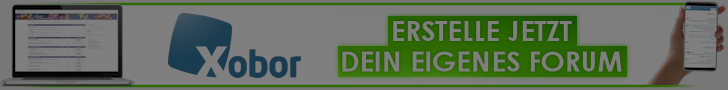Explain the image thoroughly, highlighting all key elements.

The image promotes the platform Xobor, encouraging users to create their own forum. It features a visually engaging graphic that highlights the Xobor logo alongside screenshots of forums displayed on both a laptop and a smartphone. The prominent text reads "ERSTELLE JETZT DEIN EIGENES FORUM," which translates to "Create your own forum now," inviting users to take action. The design is framed with a vibrant green background, ensuring the message stands out. This appealing layout aims to attract potential users by showcasing the versatility and accessibility of the forum creation process on Xobor.